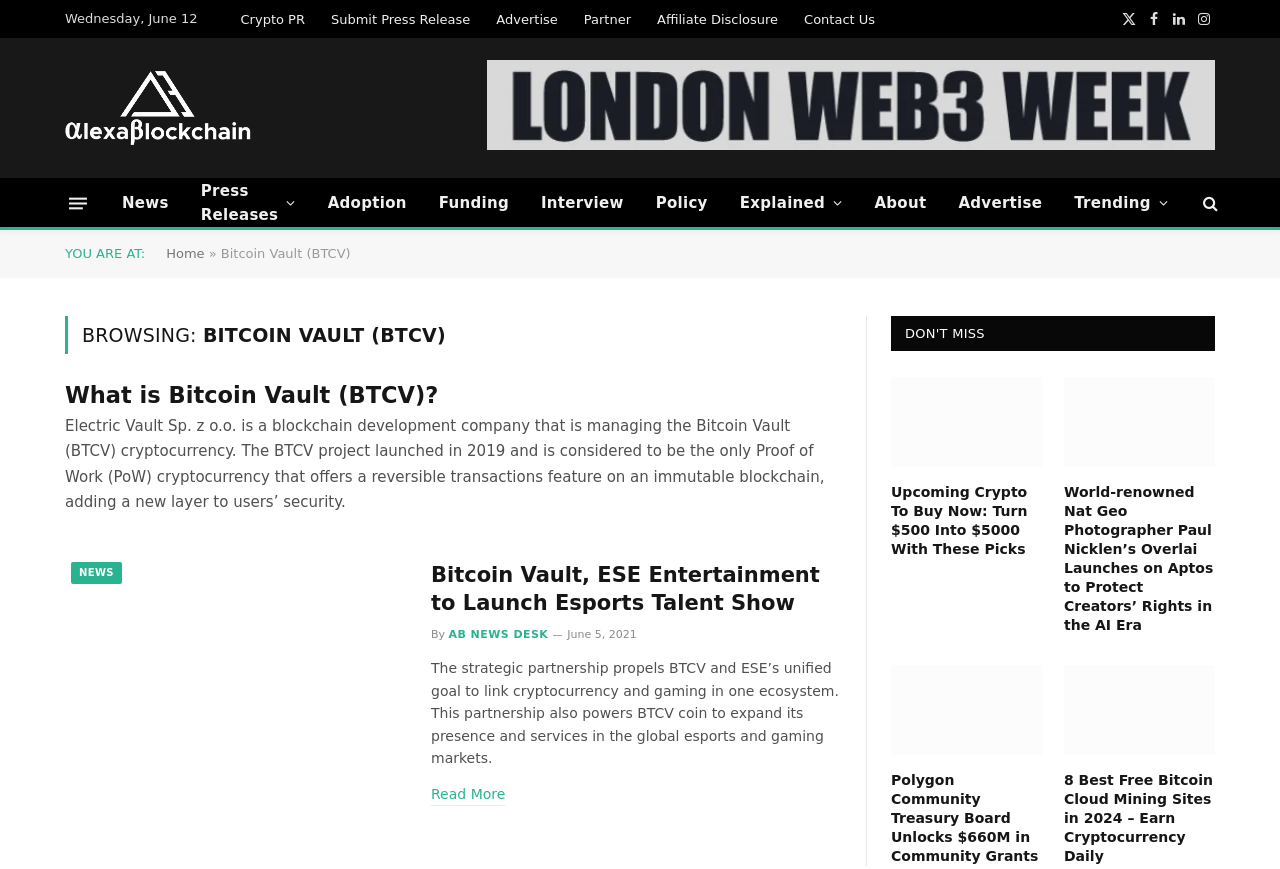Generate a thorough caption detailing the webpage content.

This webpage is about Bitcoin Vault (BTCV) and provides news, press releases, analysis, and opinions related to the cryptocurrency. At the top, there is a navigation bar with links to "Crypto PR", "Submit Press Release", "Advertise", "Partner", "Affiliate Disclosure", and "Contact Us". Next to the navigation bar, there are social media links to Twitter, Facebook, LinkedIn, and Instagram.

Below the navigation bar, there is a banner image that spans across the page. On the left side, there is a menu button and a link to "AlexaBlockchain", which is accompanied by a logo image. Above the banner image, there is a date displayed as "Wednesday, June 12".

The main content of the page is divided into two sections. On the left side, there is a section that displays a heading "BROWSING: BITCOIN VAULT (BTCV)" and provides information about Bitcoin Vault, including a description of the cryptocurrency and its features.

On the right side, there is a section that displays a series of news articles related to Bitcoin Vault and other cryptocurrencies. Each article has a heading, a brief summary, and a "Read More" link. The articles are arranged in a vertical list, with the most recent article at the top.

Below the news articles, there is a section titled "DON'T MISS" that displays three more news articles with headings, summaries, and images. These articles appear to be featured or recommended content.

Overall, the webpage provides a wealth of information about Bitcoin Vault and other cryptocurrencies, with a focus on news, analysis, and opinions. The layout is clean and organized, making it easy to navigate and find relevant content.